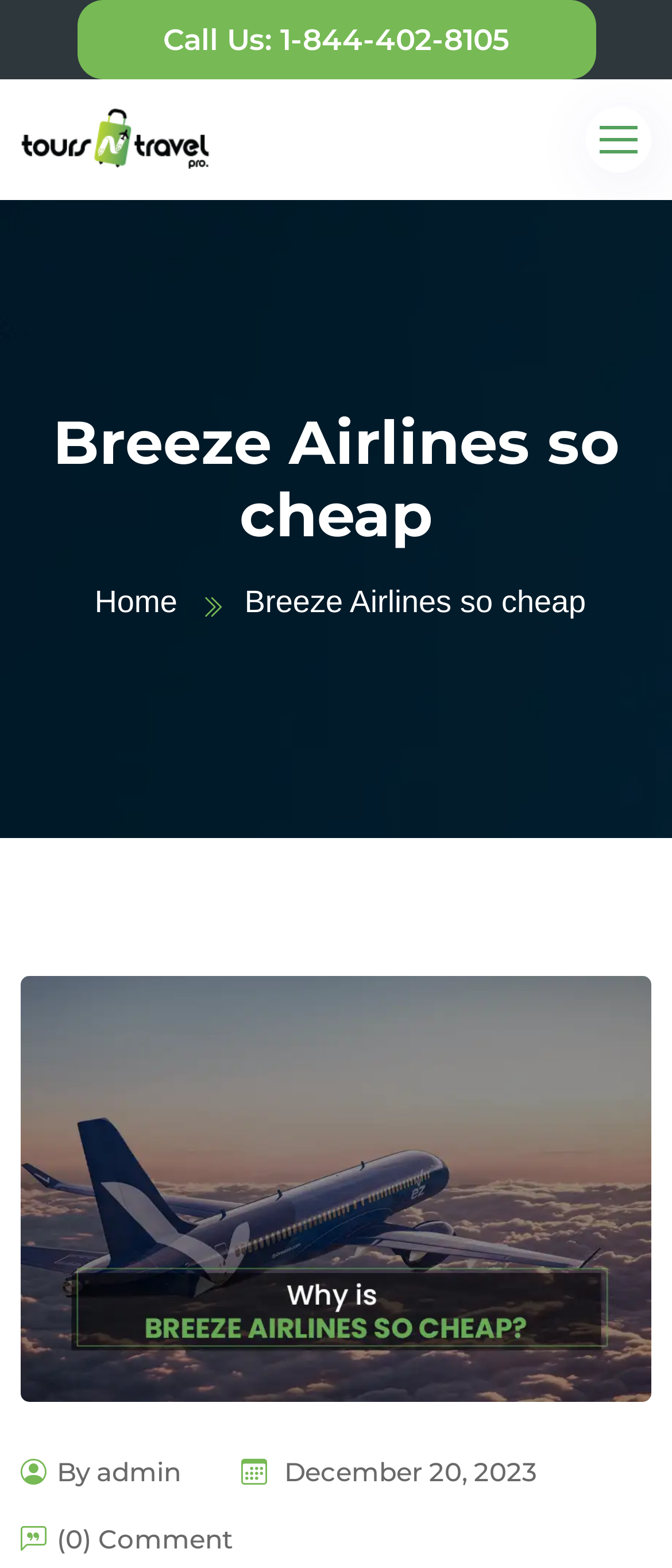Locate the bounding box of the UI element described by: "By admin" in the given webpage screenshot.

[0.031, 0.927, 0.269, 0.952]